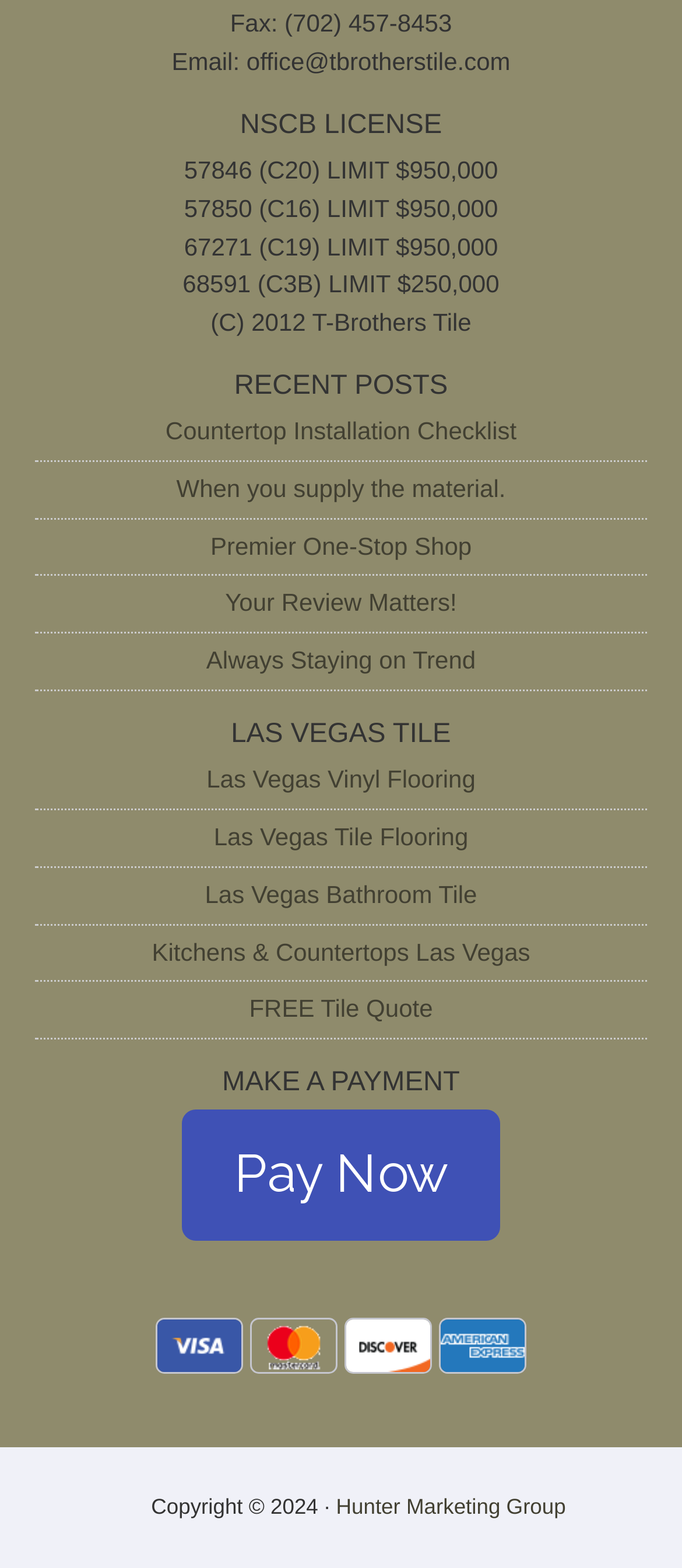Examine the image carefully and respond to the question with a detailed answer: 
What is the fax number?

I found the fax number by looking at the StaticText element with the text 'Fax: (702) 457-8453' at the top of the webpage.